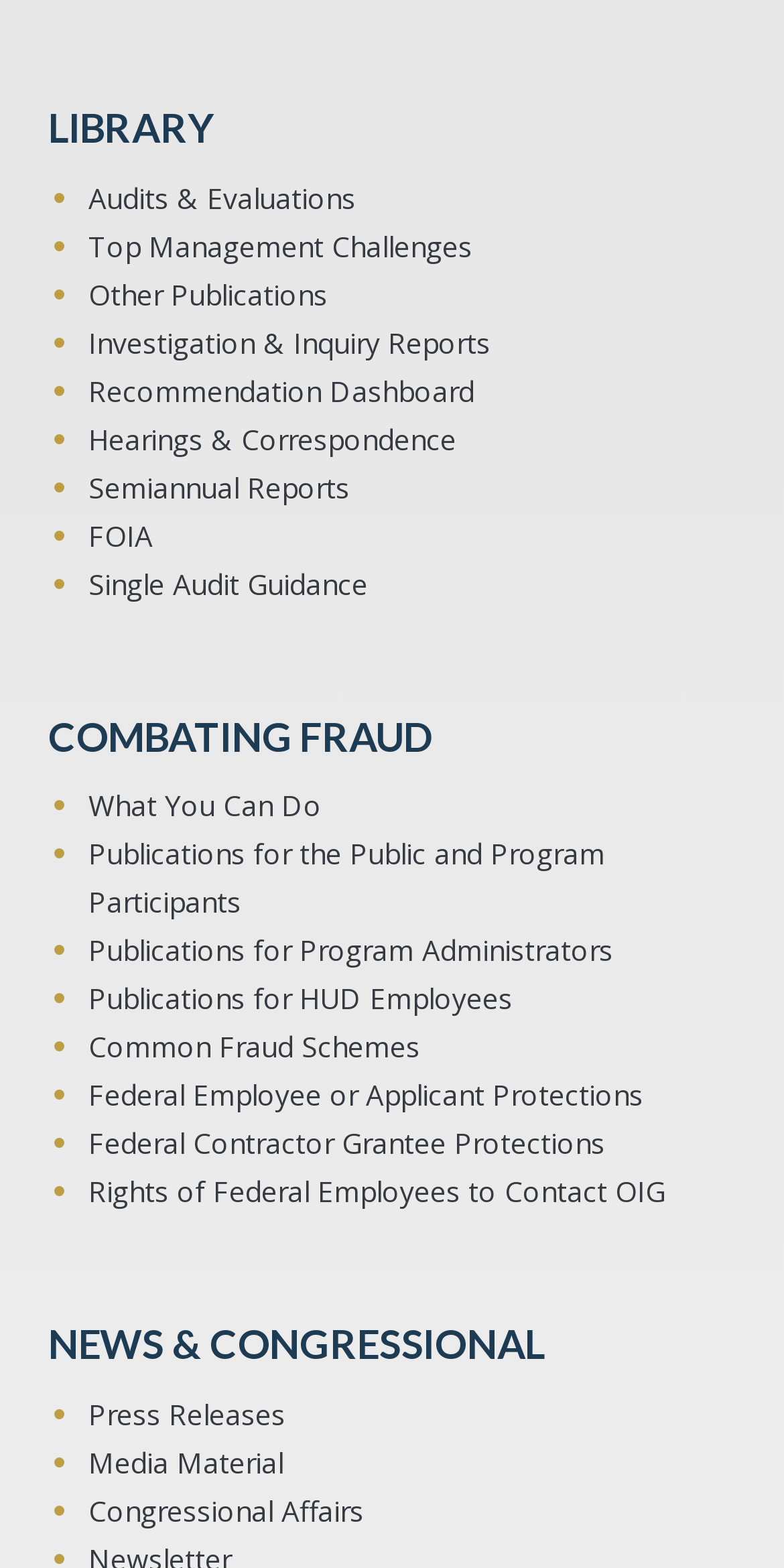Give a one-word or one-phrase response to the question: 
How many main sections are on this webpage?

3